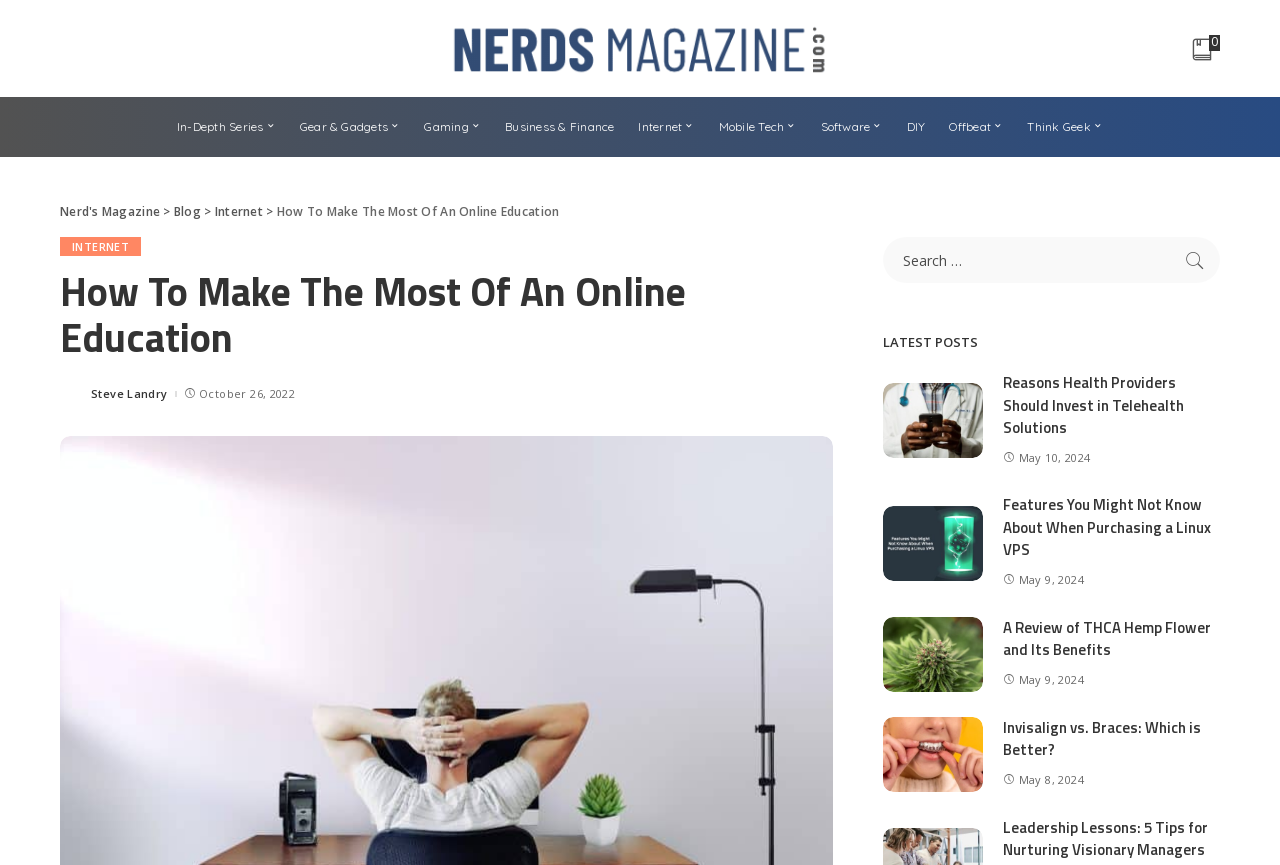Provide the bounding box coordinates of the HTML element this sentence describes: "Think Geek". The bounding box coordinates consist of four float numbers between 0 and 1, i.e., [left, top, right, bottom].

[0.793, 0.112, 0.871, 0.182]